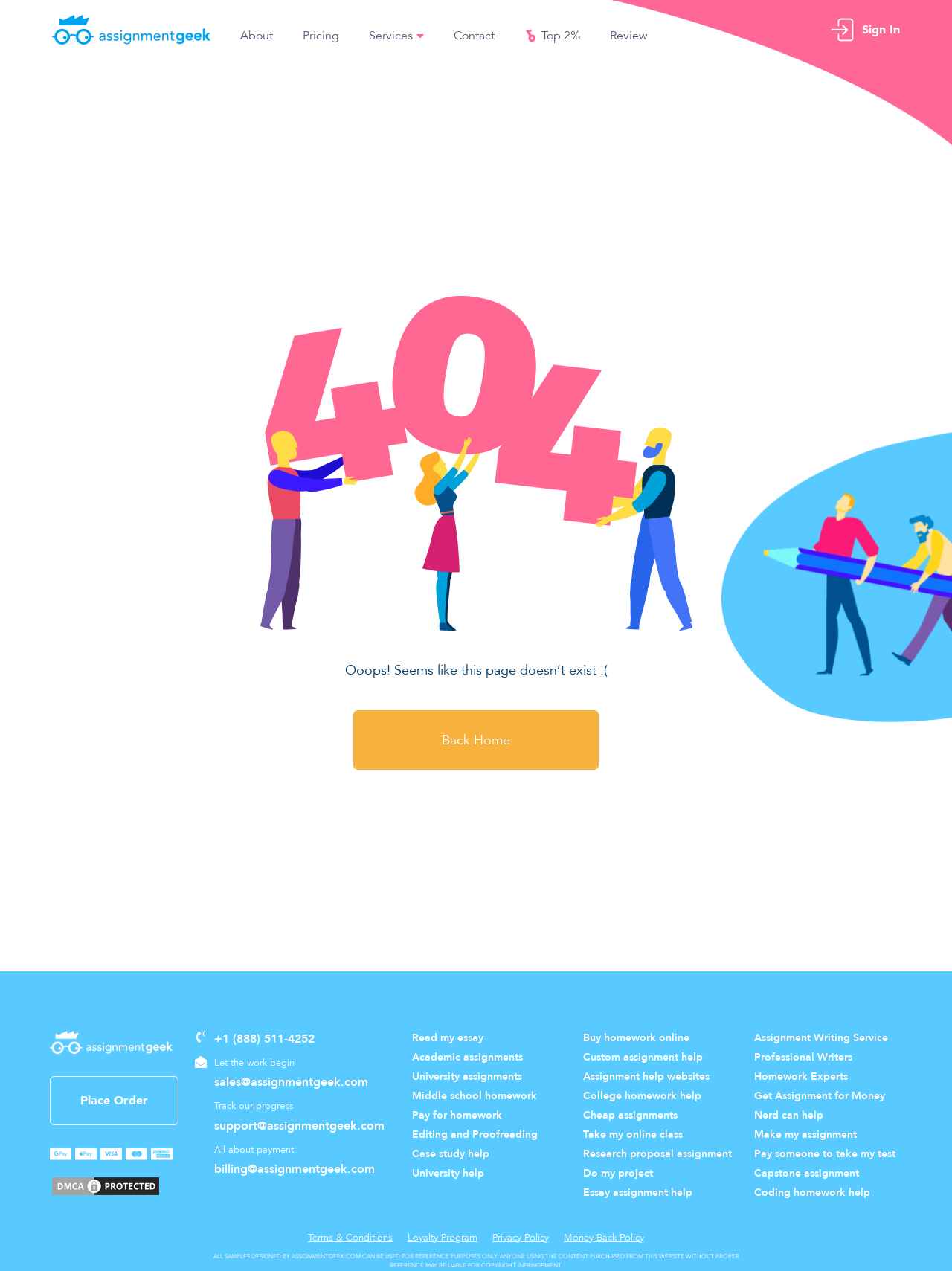Identify the bounding box coordinates necessary to click and complete the given instruction: "Sign In".

[0.873, 0.014, 0.945, 0.033]